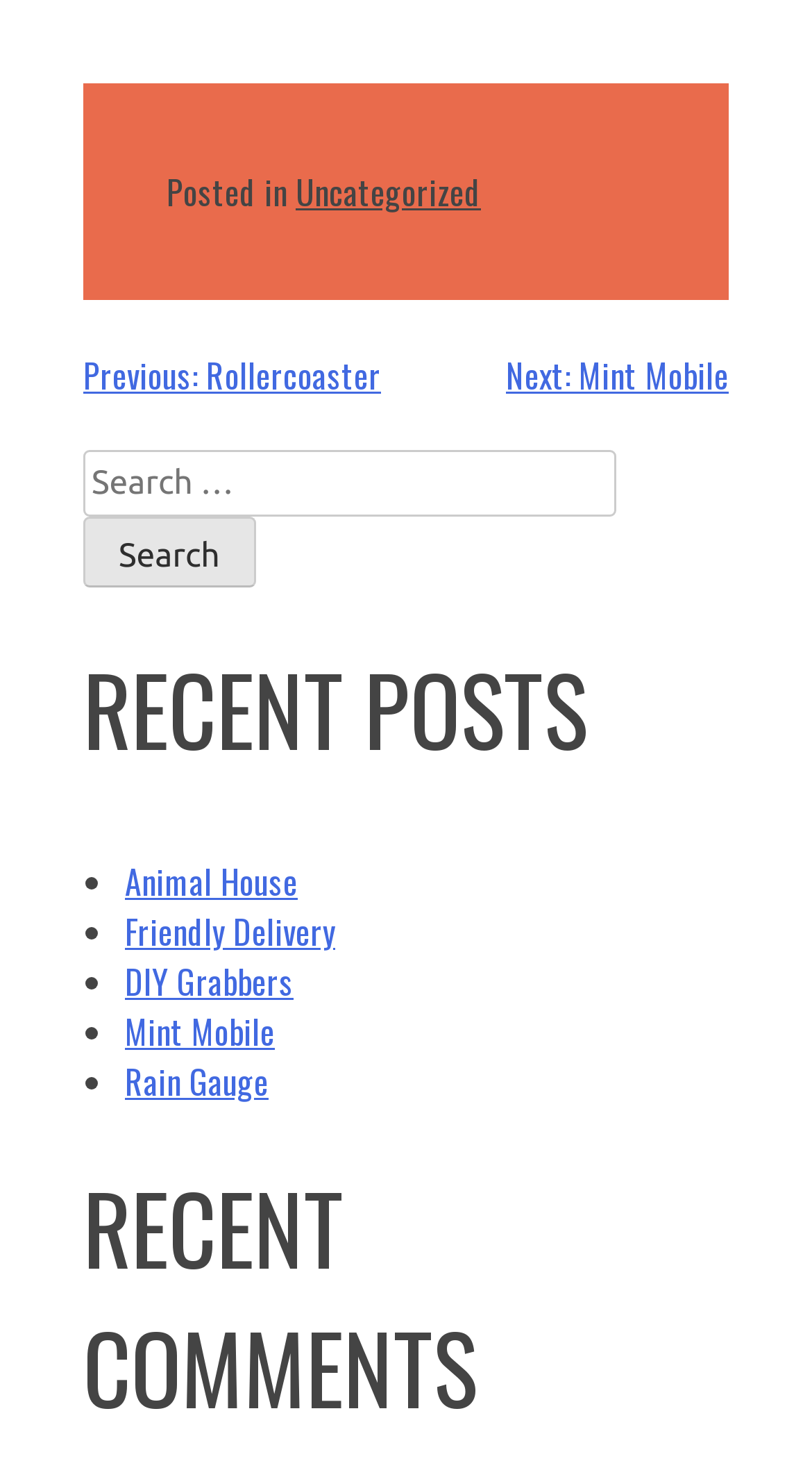What is the previous post?
Based on the screenshot, respond with a single word or phrase.

Rollercoaster